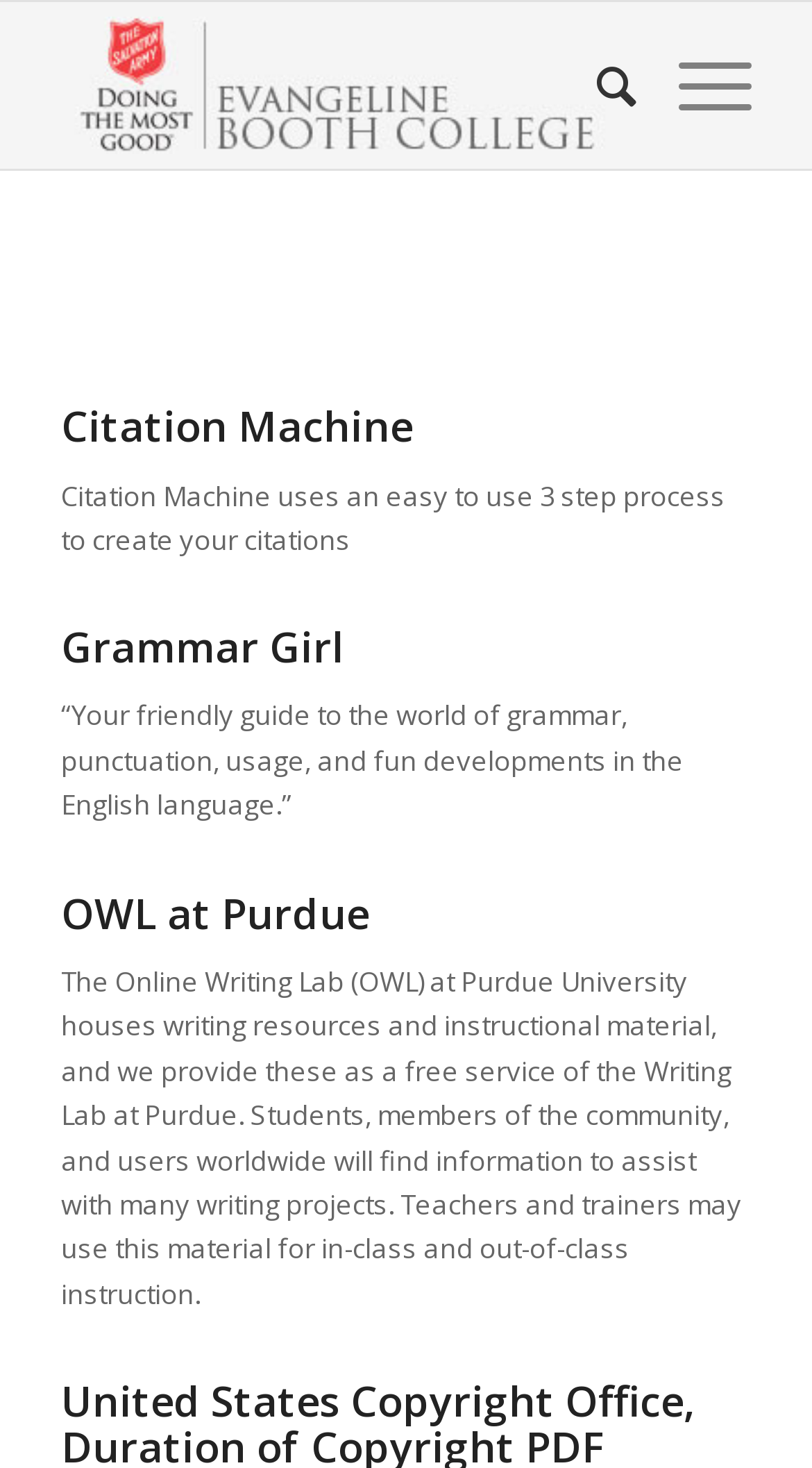What is the tone of the Grammar Girl resource?
From the image, respond using a single word or phrase.

Friendly